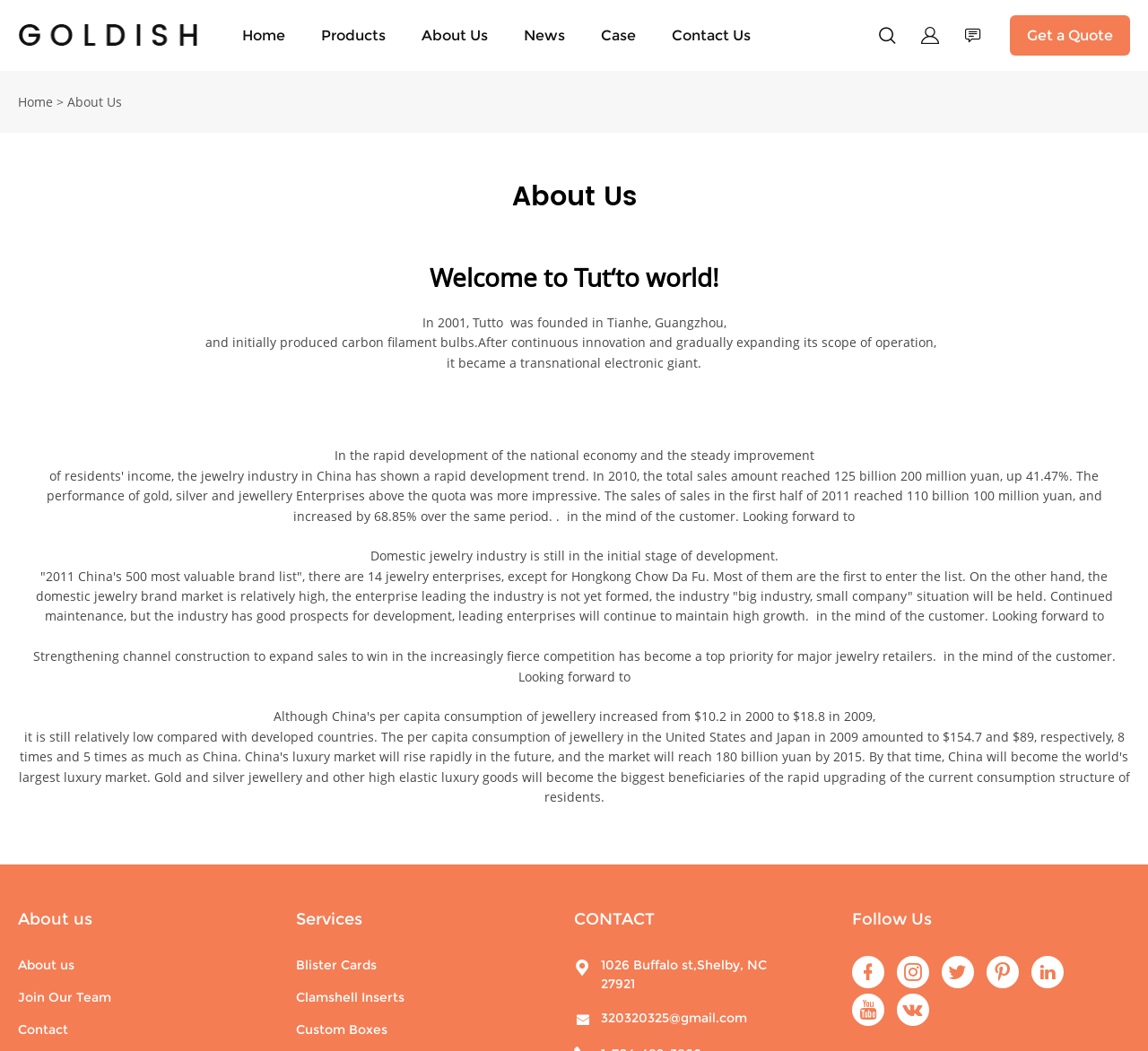Locate the bounding box coordinates of the element that needs to be clicked to carry out the instruction: "Contact Us". The coordinates should be given as four float numbers ranging from 0 to 1, i.e., [left, top, right, bottom].

[0.57, 0.026, 0.67, 0.042]